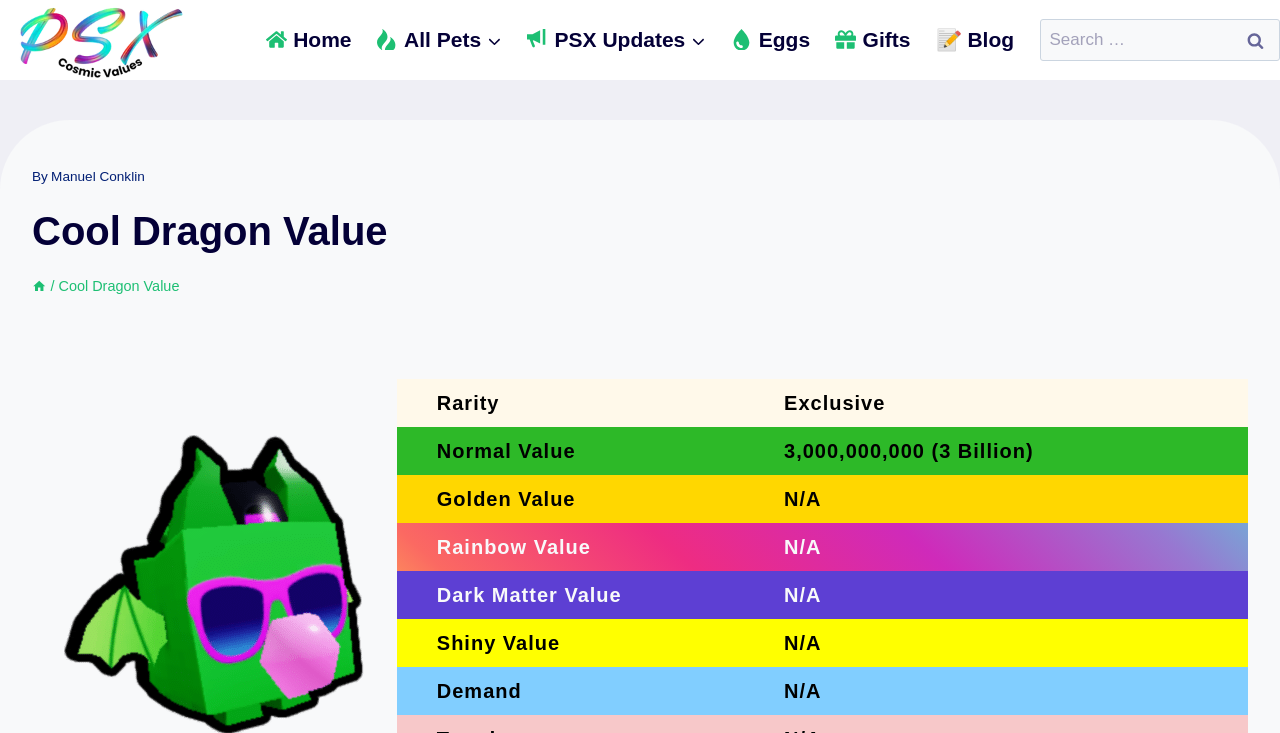How many types of values are listed for the Cool Dragon pet?
Use the screenshot to answer the question with a single word or phrase.

5